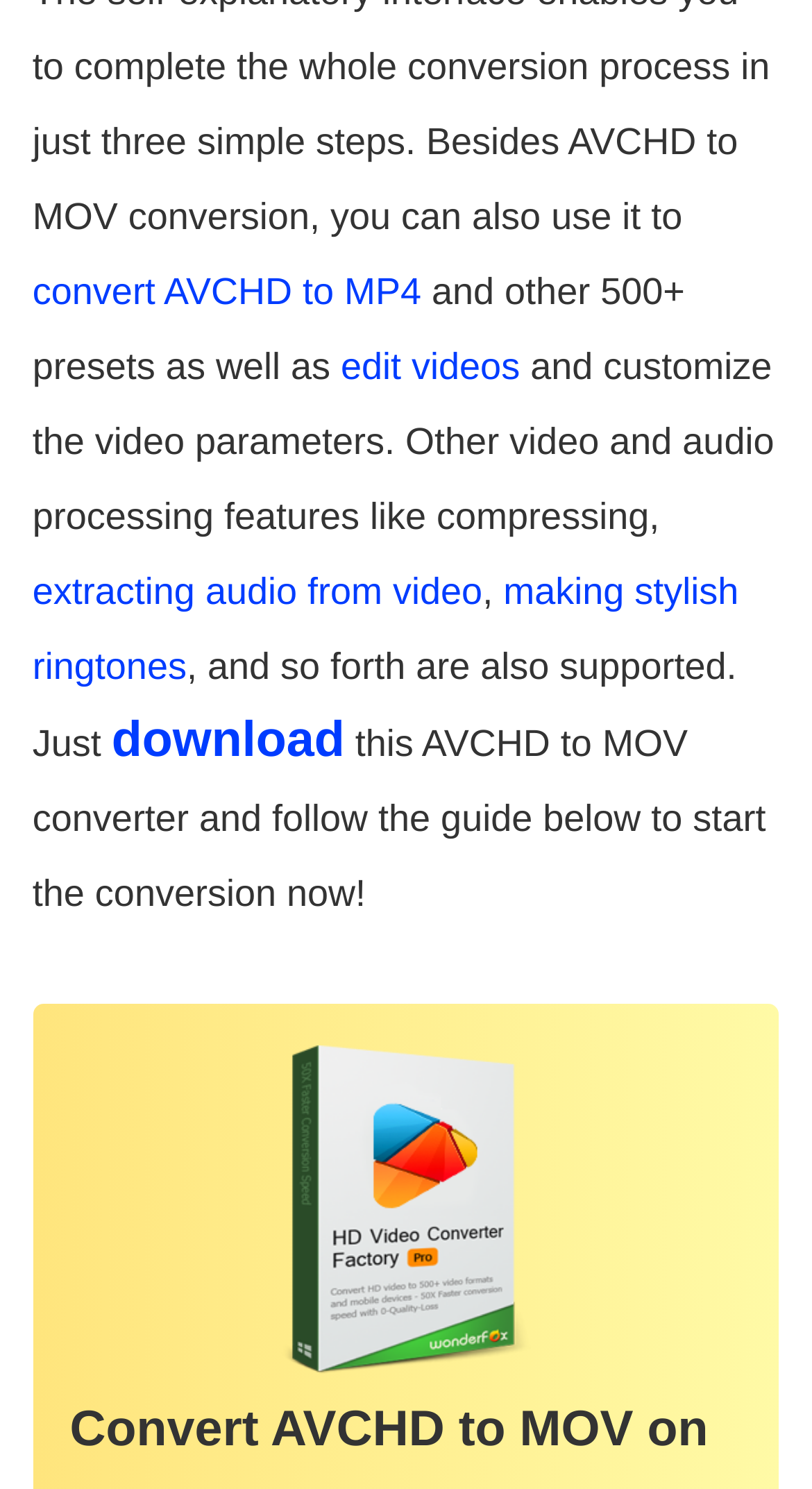Determine the bounding box for the UI element described here: "download".

[0.137, 0.634, 0.425, 0.662]